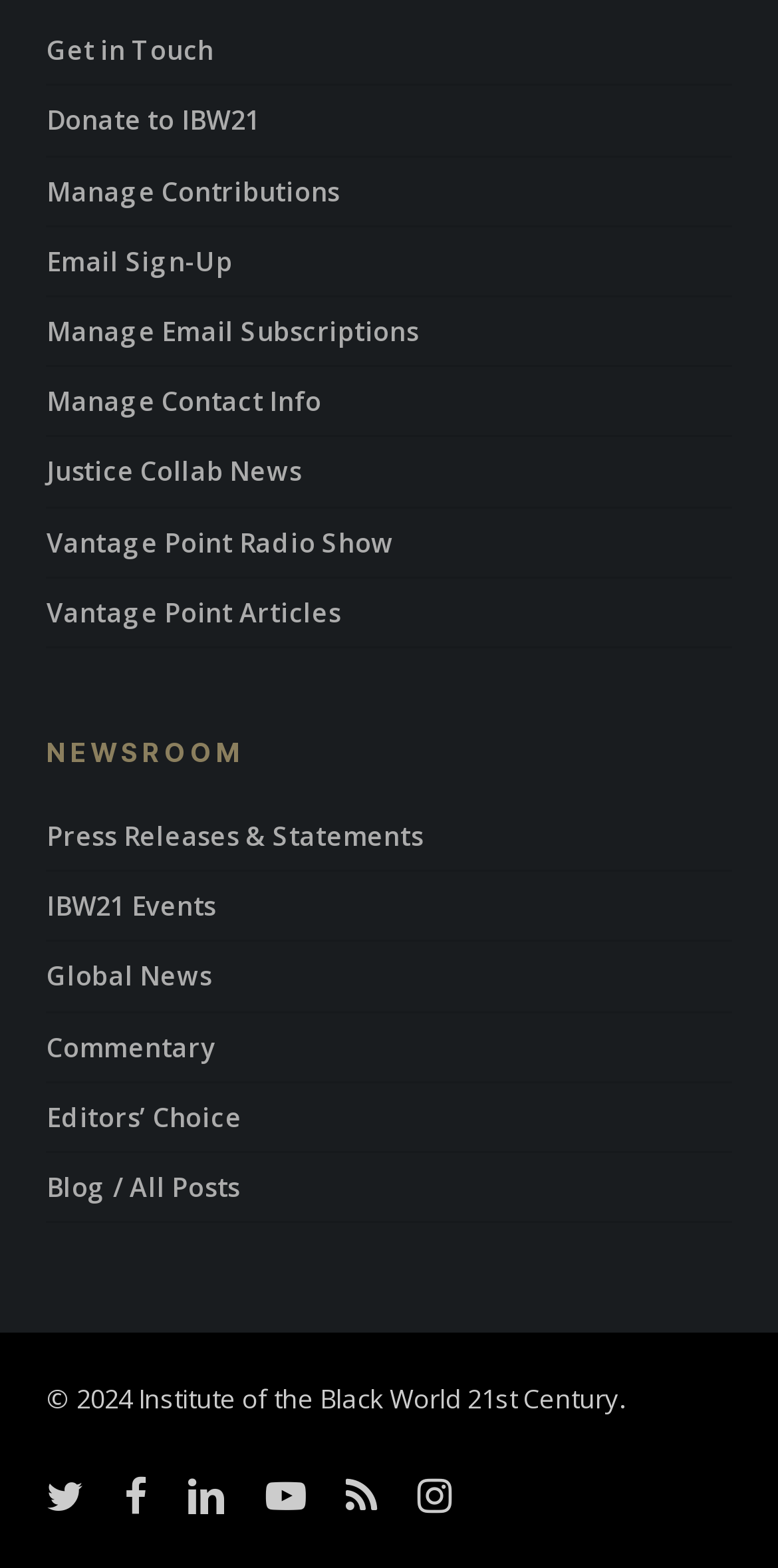What is the purpose of the 'QUICK LINKS' section? Based on the image, give a response in one word or a short phrase.

Provide quick access to important pages